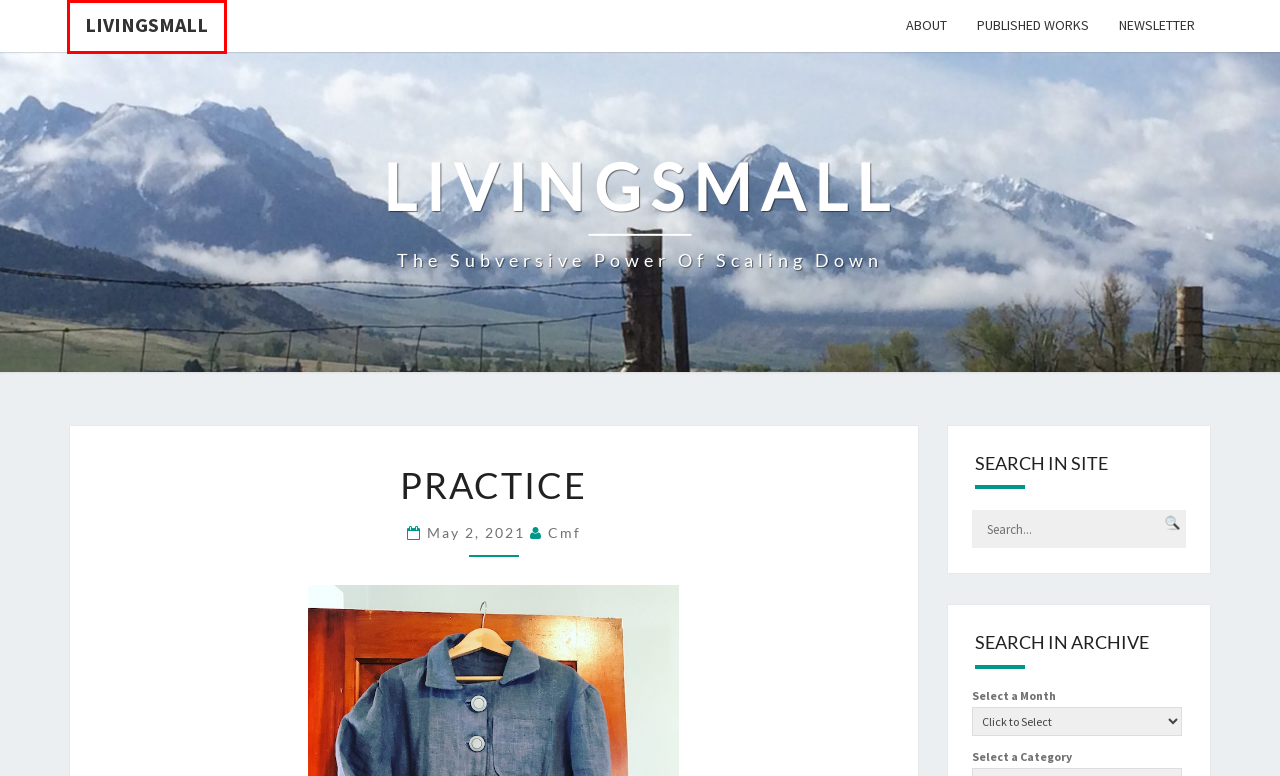Take a look at the provided webpage screenshot featuring a red bounding box around an element. Select the most appropriate webpage description for the page that loads after clicking on the element inside the red bounding box. Here are the candidates:
A. sewing – LivingSmall
B. LivingSmall  – The Subversive Power of Scaling Down
C. cmf – LivingSmall
D. Published Works – LivingSmall
E. Newsletter – LivingSmall
F. Amazon.com
G. making – LivingSmall
H. About – LivingSmall

B